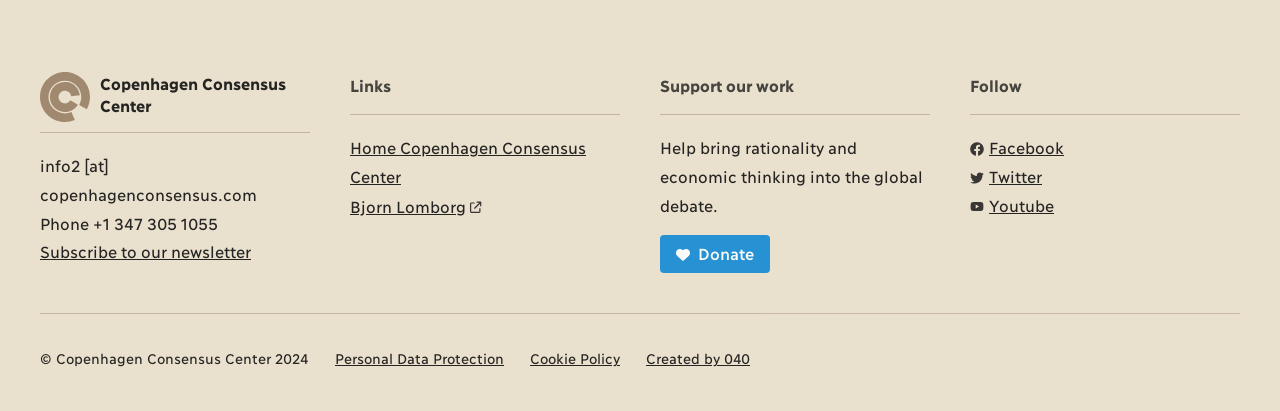Find the bounding box coordinates for the HTML element specified by: "Home Copenhagen Consensus Center".

[0.273, 0.333, 0.458, 0.45]